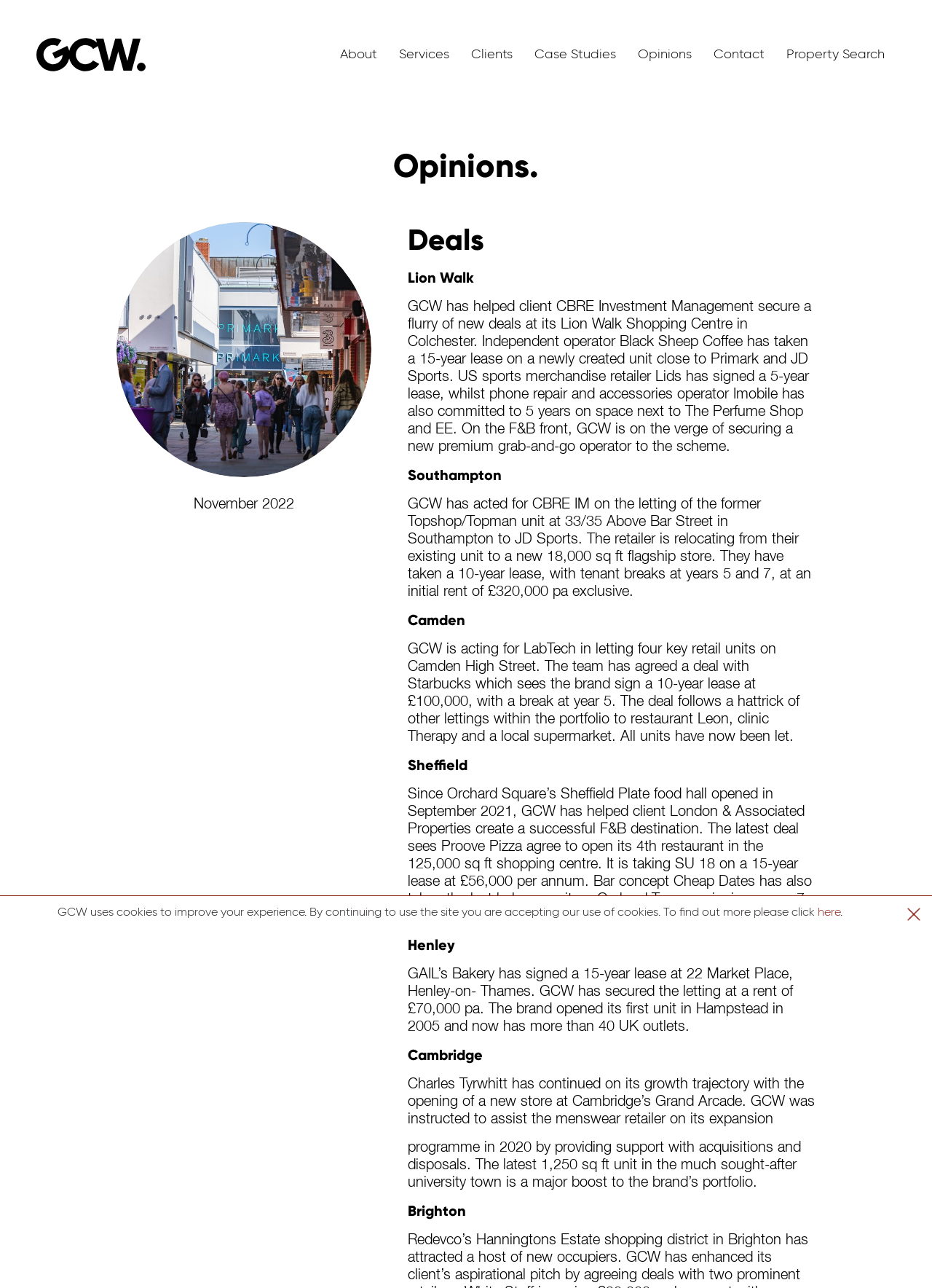Carefully observe the image and respond to the question with a detailed answer:
What is the name of the coffee shop mentioned in the article?

The name of the coffee shop mentioned in the article is Black Sheep Coffee, which can be inferred from the text 'Independent operator Black Sheep Coffee has taken a 15-year lease on a newly created unit close to Primark and JD Sports...'.